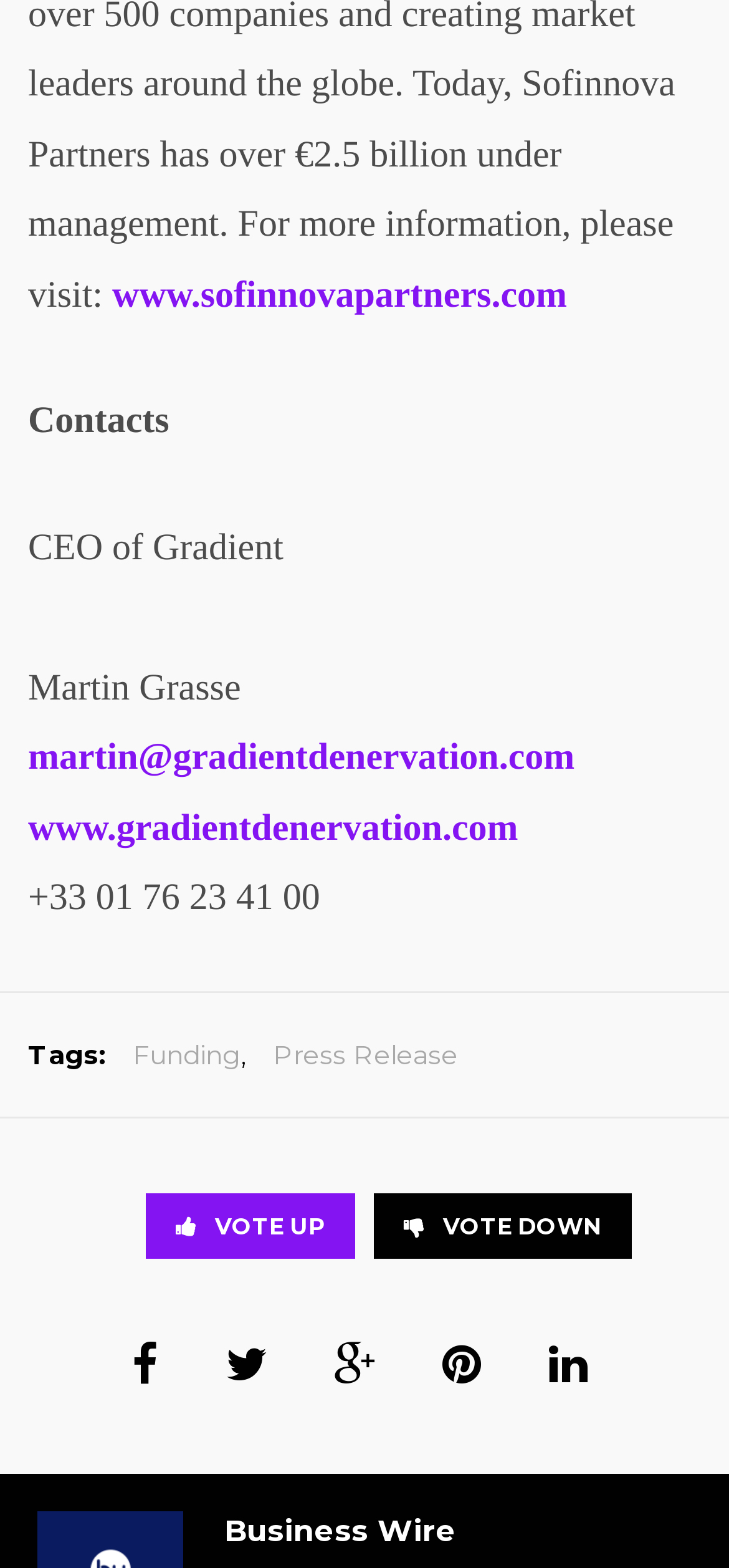What is the website of Gradient?
Answer with a single word or phrase by referring to the visual content.

www.gradientdenervation.com